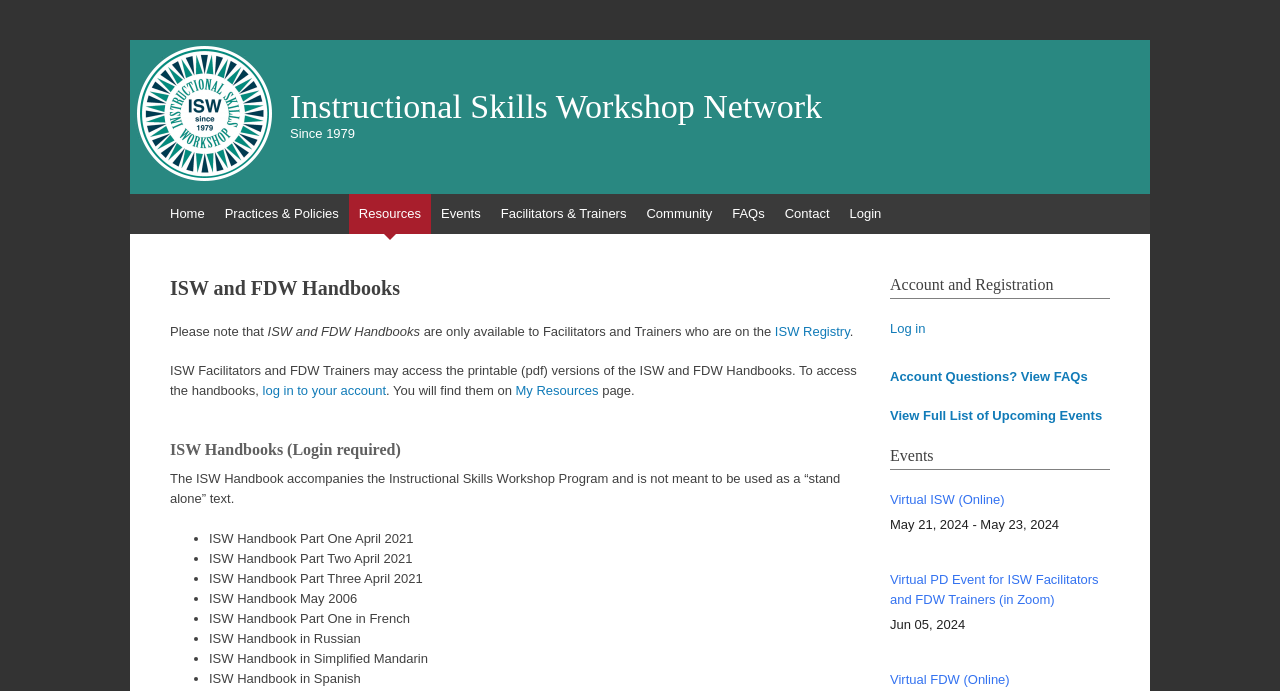Identify the bounding box coordinates of the clickable region to carry out the given instruction: "View the 'My Resources' page".

[0.403, 0.554, 0.468, 0.576]